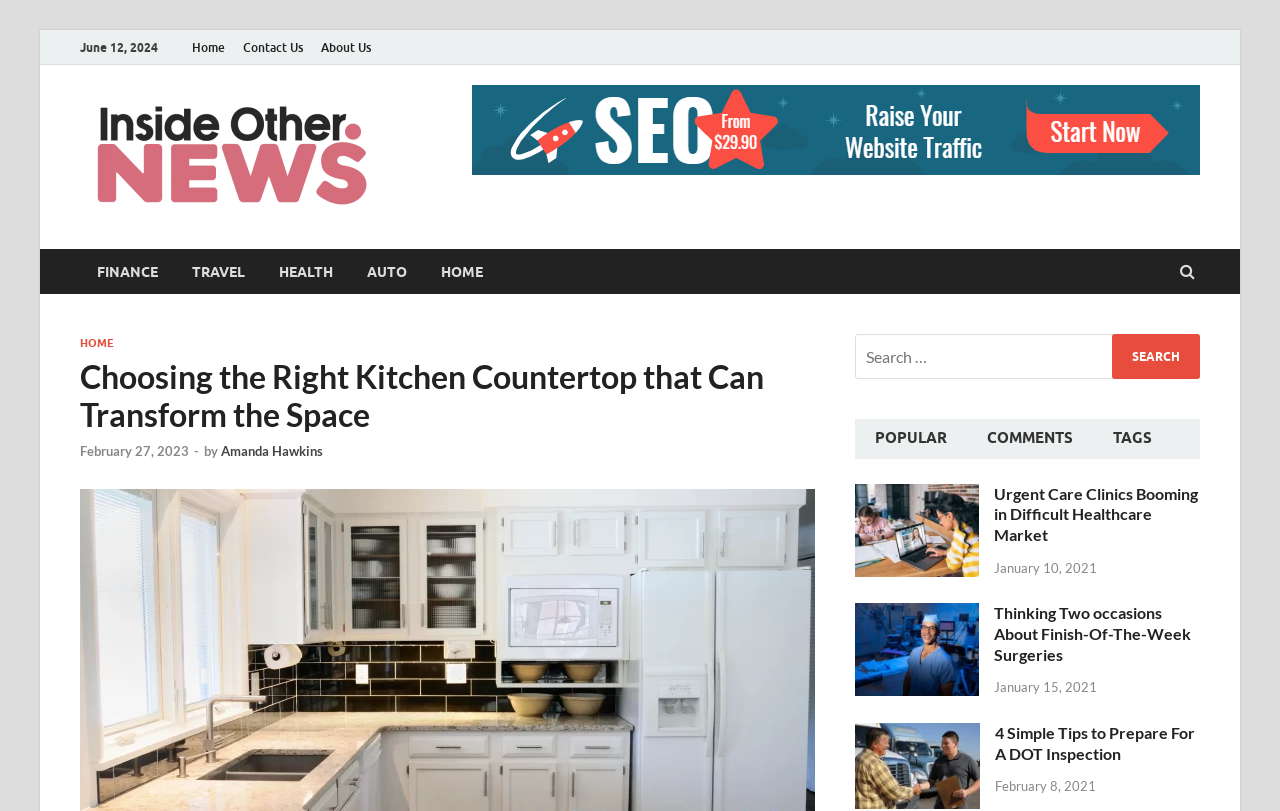Please give a short response to the question using one word or a phrase:
What is the category of the link 'Urgent Care Clinics Booming in Difficult Healthcare Market'?

HEALTH